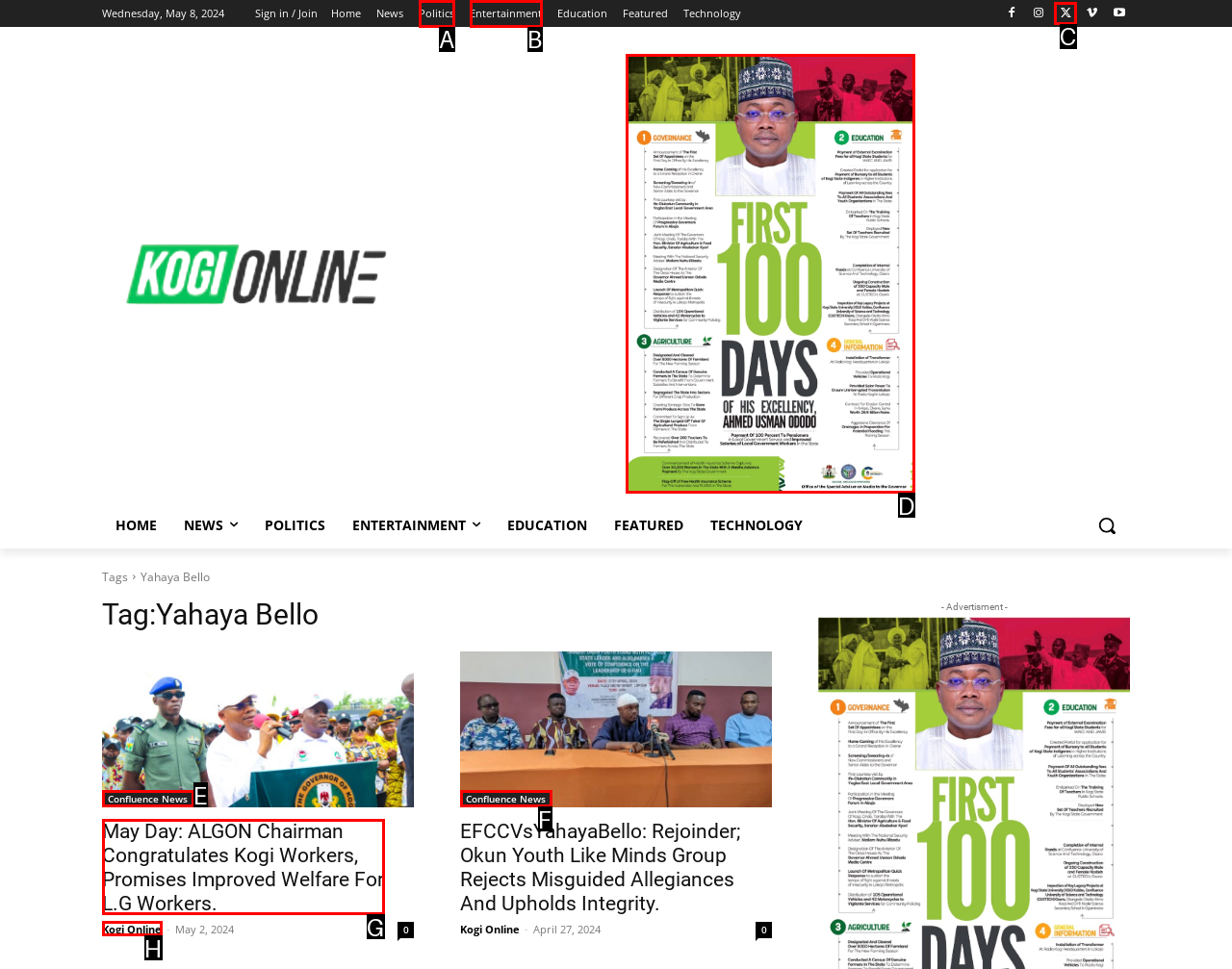Based on the description: Kogi Online
Select the letter of the corresponding UI element from the choices provided.

H